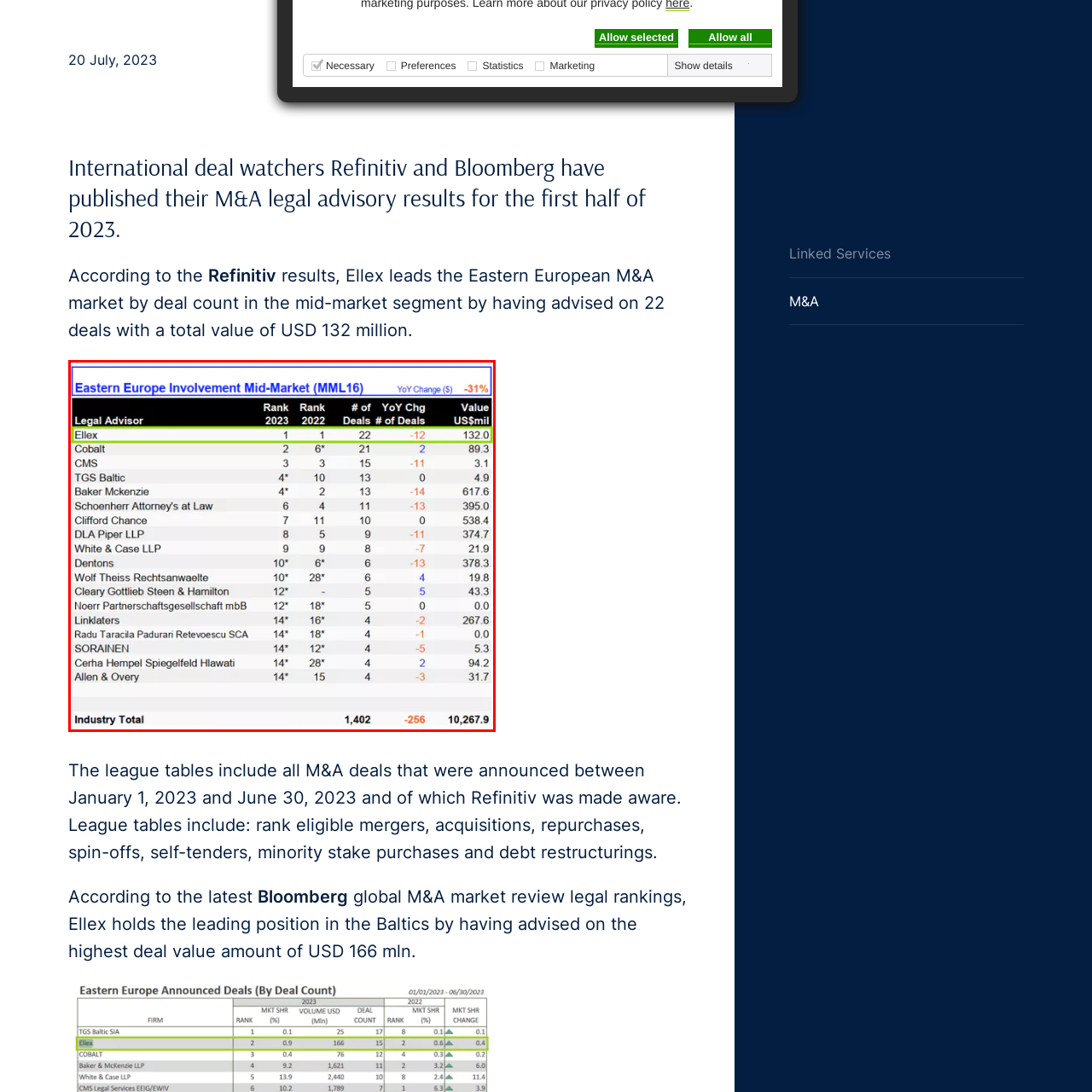Offer a comprehensive narrative for the image inside the red bounding box.

The image presents a detailed table titled "Eastern Europe Involvement Mid-Market (MML16)" showcasing the rankings and performance of various legal advisors in the region for the year 2023 compared to 2022. The table highlights significant metrics, such as the rank of each legal advisor, the number of deals they participated in, changes in deal counts, and the total value of those deals (in US millions).

Ellex is prominently featured at the top, ranking first with 22 deals amounting to a total value of USD 132 million, despite experiencing a decrease of 12 deals compared to the previous year. Other legal advisors listed include Cobalt, CMS, TGS Baltic, and Baker McKenzie, each showcasing their respective ranks, deal counts, and value contributions. The table illustrates a broader industry context, with total industry metrics indicating a decrease of 256 deals year-over-year, culminating in a collective value of over 10.2 billion USD for all participants.

This visual representation effectively summarizes the competitive landscape of M&A legal advisory services in Eastern Europe for the specified period.